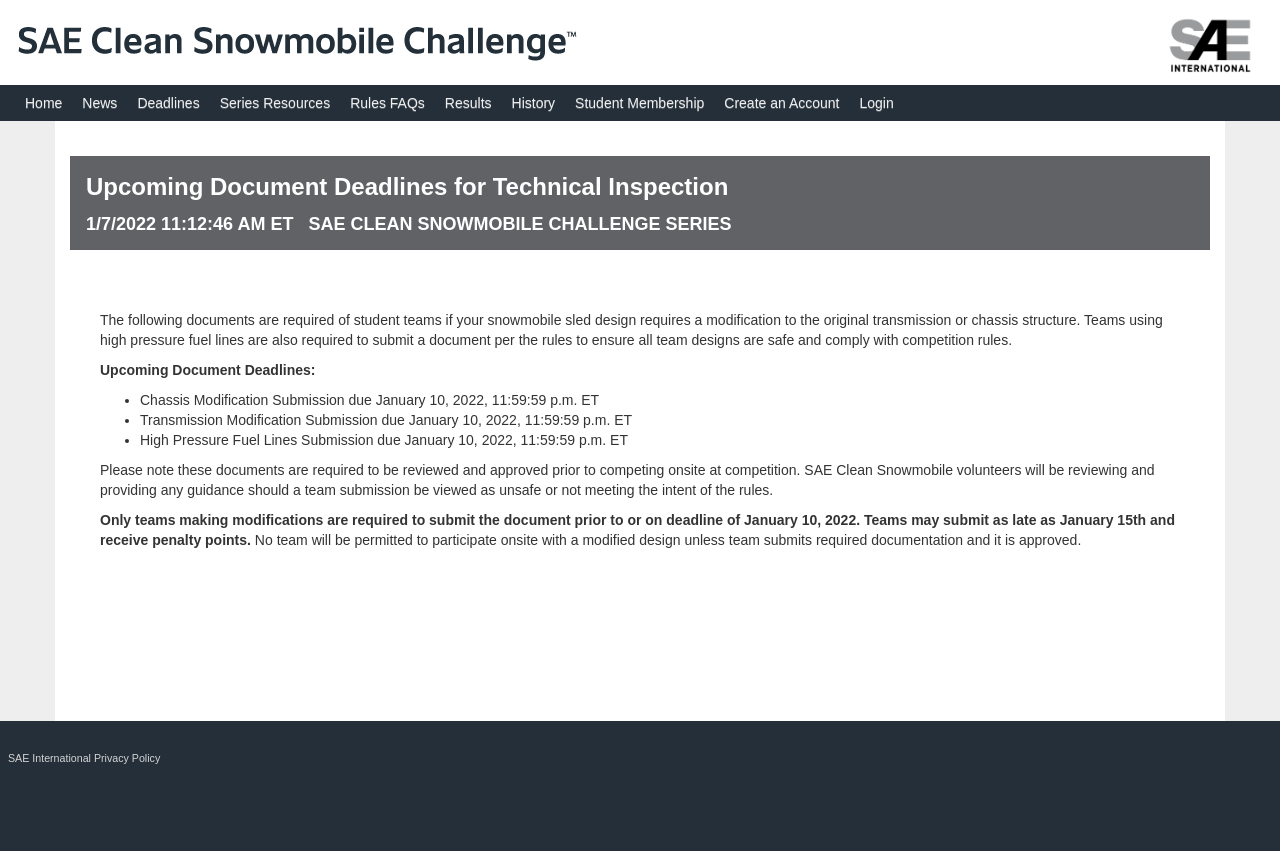Identify the bounding box coordinates of the element that should be clicked to fulfill this task: "View Deadlines". The coordinates should be provided as four float numbers between 0 and 1, i.e., [left, top, right, bottom].

[0.1, 0.1, 0.164, 0.142]